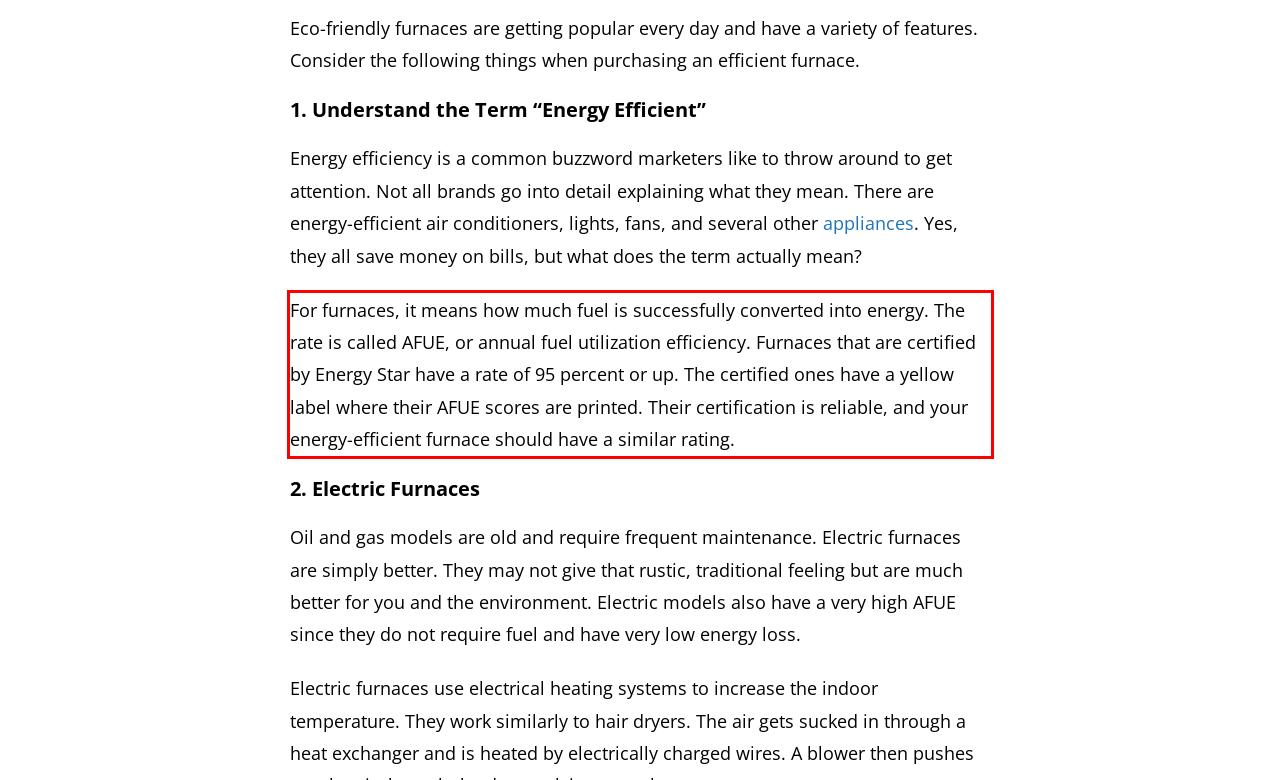You have a screenshot of a webpage with a UI element highlighted by a red bounding box. Use OCR to obtain the text within this highlighted area.

For furnaces, it means how much fuel is successfully converted into energy. The rate is called AFUE, or annual fuel utilization efficiency. Furnaces that are certified by Energy Star have a rate of 95 percent or up. The certified ones have a yellow label where their AFUE scores are printed. Their certification is reliable, and your energy-efficient furnace should have a similar rating.